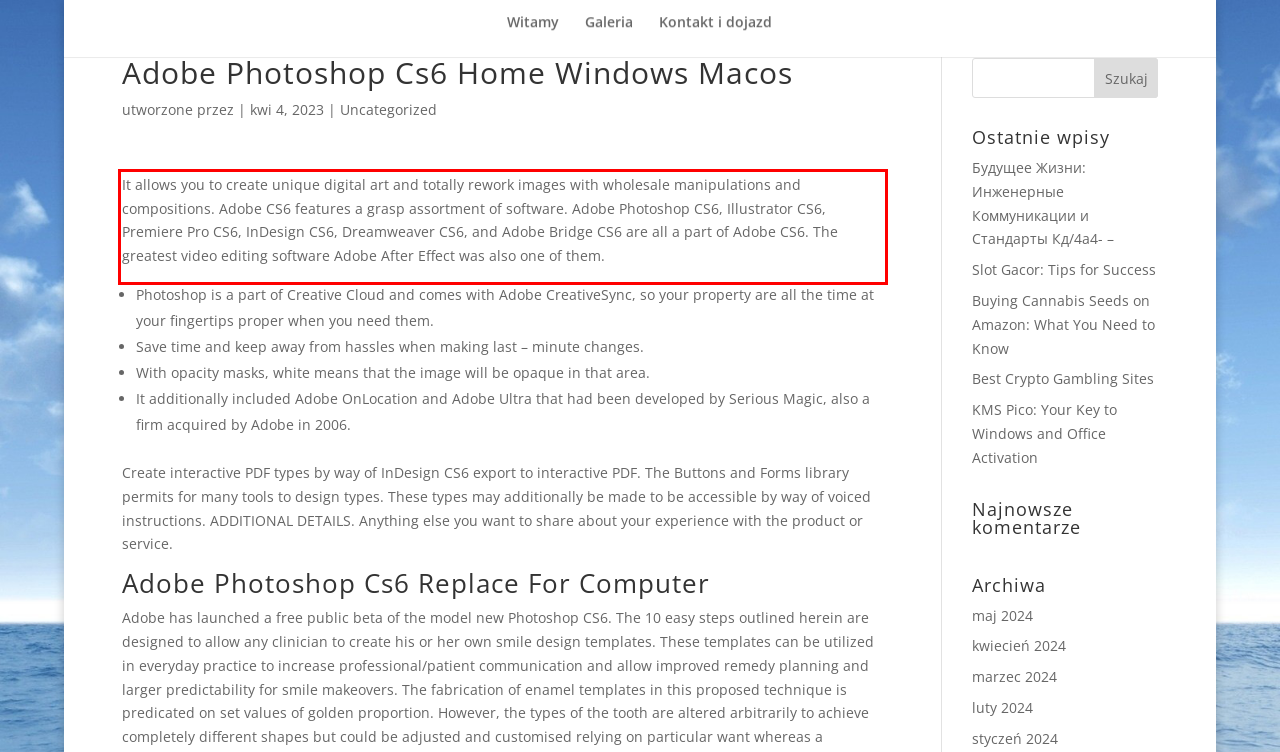Given a screenshot of a webpage with a red bounding box, extract the text content from the UI element inside the red bounding box.

It allows you to create unique digital art and totally rework images with wholesale manipulations and compositions. Adobe CS6 features a grasp assortment of software. Adobe Photoshop CS6, Illustrator CS6, Premiere Pro CS6, InDesign CS6, Dreamweaver CS6, and Adobe Bridge CS6 are all a part of Adobe CS6. The greatest video editing software Adobe After Effect was also one of them.